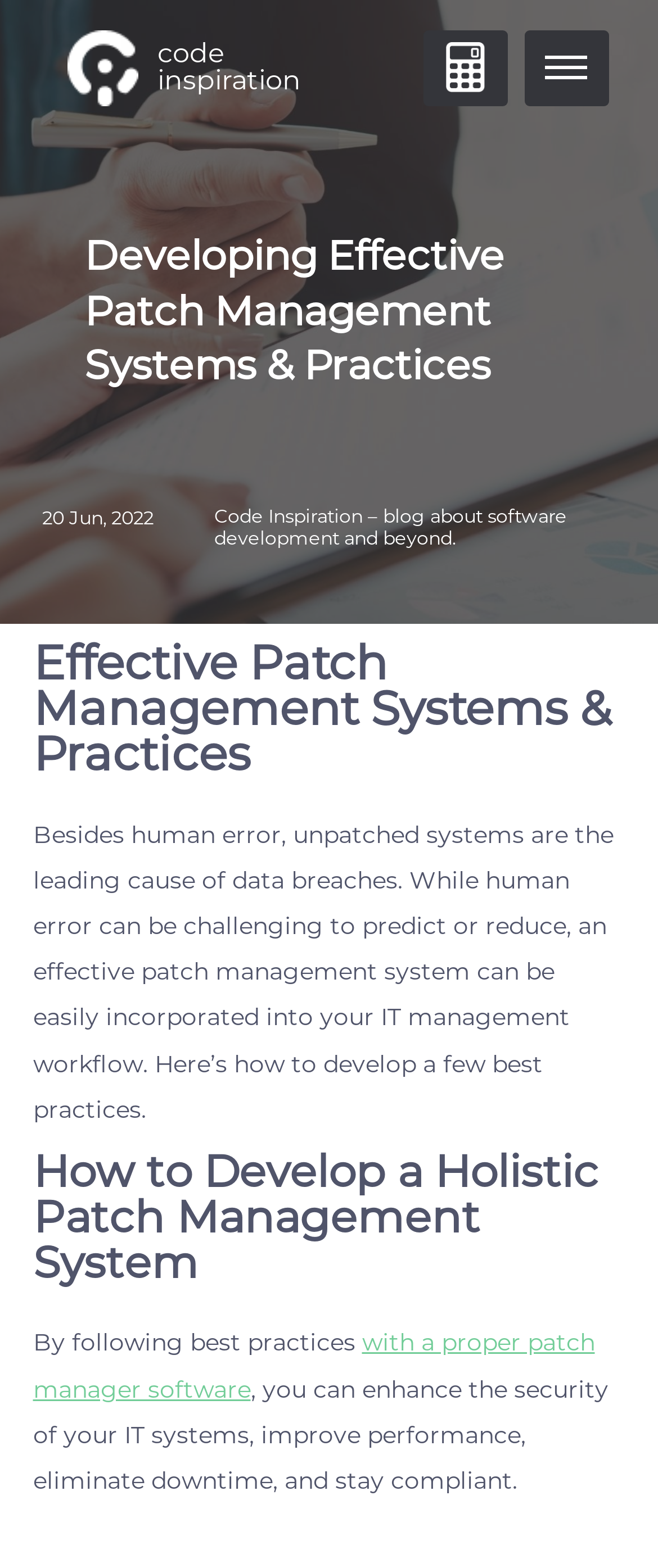Can you give a detailed response to the following question using the information from the image? How can human error be reduced?

The webpage does not provide a direct answer on how to reduce human error, but it mentions that human error can be challenging to predict or reduce, and instead focuses on the importance of an effective patch management system.